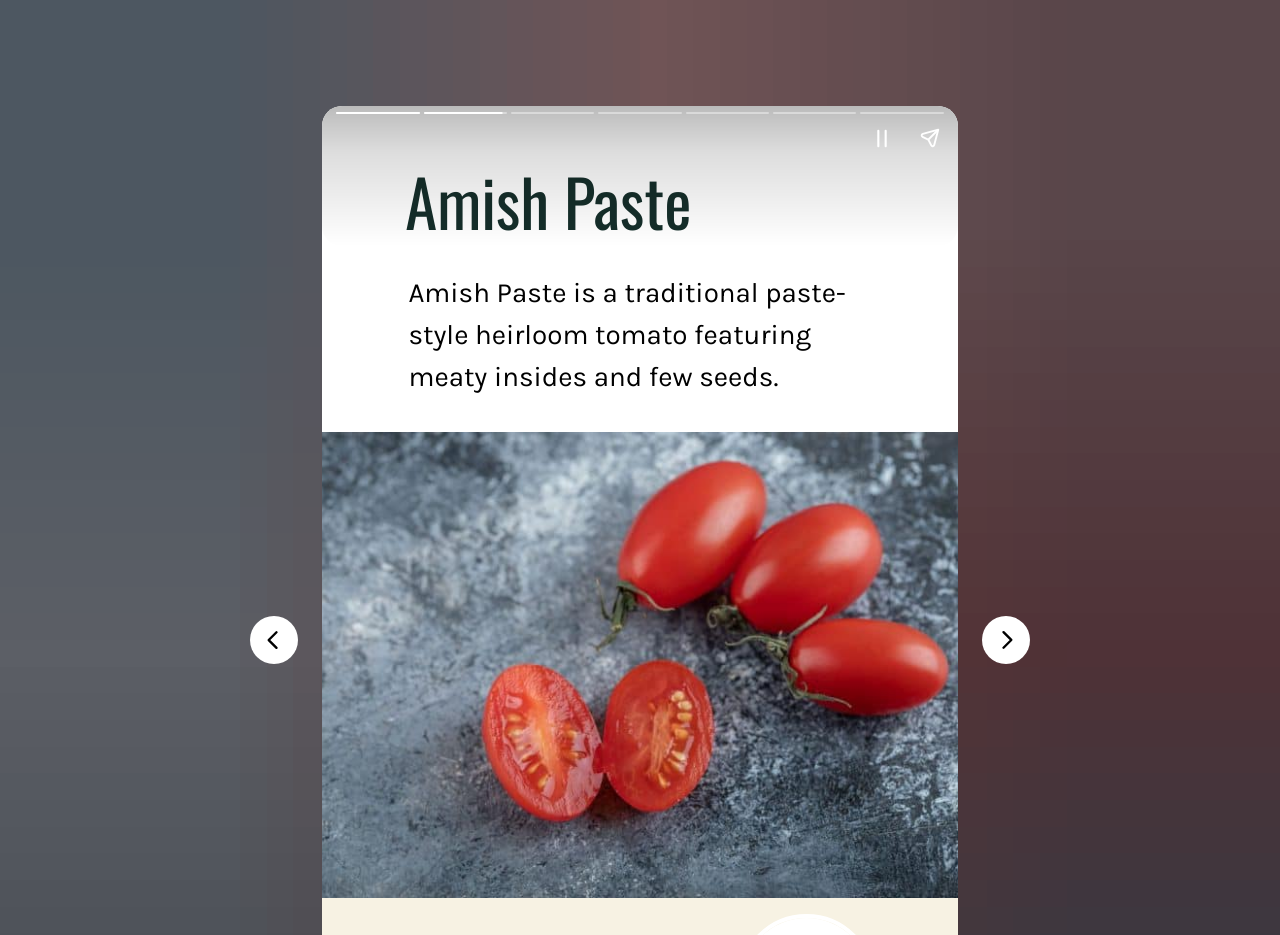What is the position of the 'Next page' button?
Please give a well-detailed answer to the question.

The 'Next page' button has a bounding box with coordinates [0.767, 0.659, 0.805, 0.71], which indicates that it is located at the bottom right of the webpage.